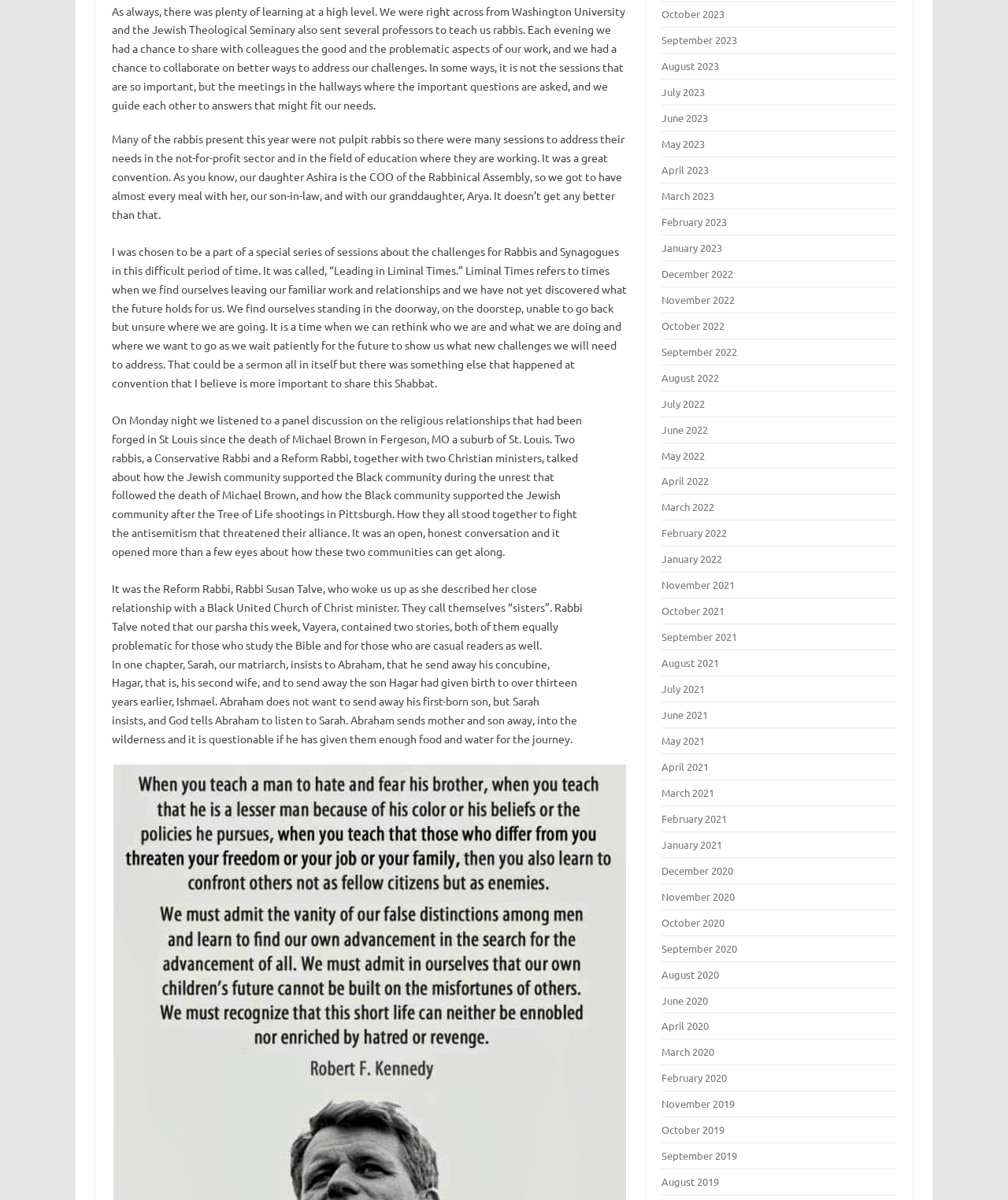Identify the bounding box coordinates for the region of the element that should be clicked to carry out the instruction: "Click on August 2023". The bounding box coordinates should be four float numbers between 0 and 1, i.e., [left, top, right, bottom].

[0.657, 0.049, 0.714, 0.061]